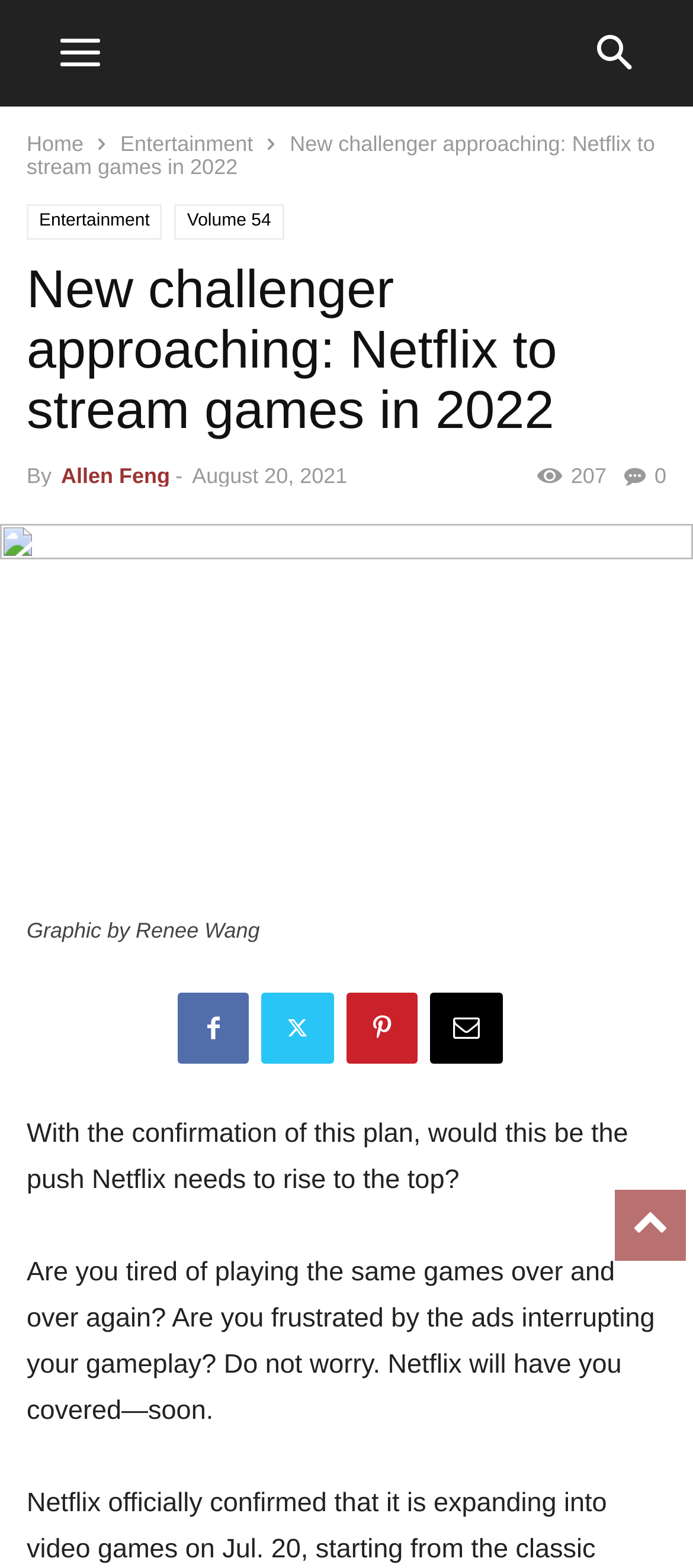Identify and provide the main heading of the webpage.

New challenger approaching: Netflix to stream games in 2022